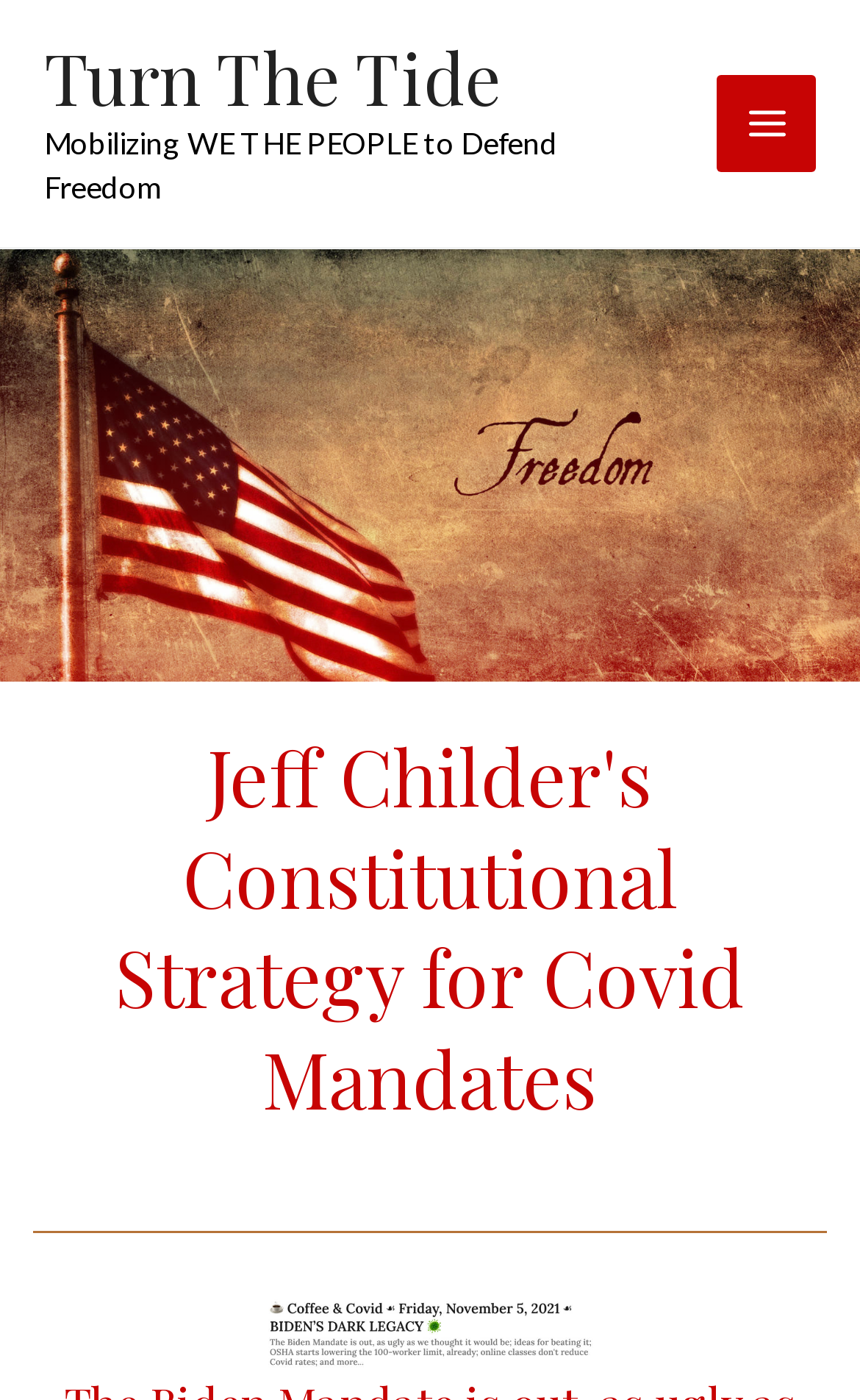Detail the various sections and features of the webpage.

The webpage is about Attorney Jeff Childers' constitutional strategy for mask and jab mandates. At the top left, there is a link titled "Turn The Tide". Below it, there is a static text "Mobilizing WE THE PEOPLE to Defend Freedom". On the top right, there is a button labeled "Main Menu" which is not expanded. 

To the right of the "Main Menu" button, there is an image, and below it, there is a heading that summarizes the content of the webpage, "Jeff Childer's Constitutional Strategy for Covid Mandates". 

At the bottom of the page, there is a figure, and within it, there is a link. The webpage appears to be focused on Attorney Jeff Childers' successful legal strategy, arguing that covid mandates are "presumptively unconstitutional" and violate the Right to Privacy and Free Speech.